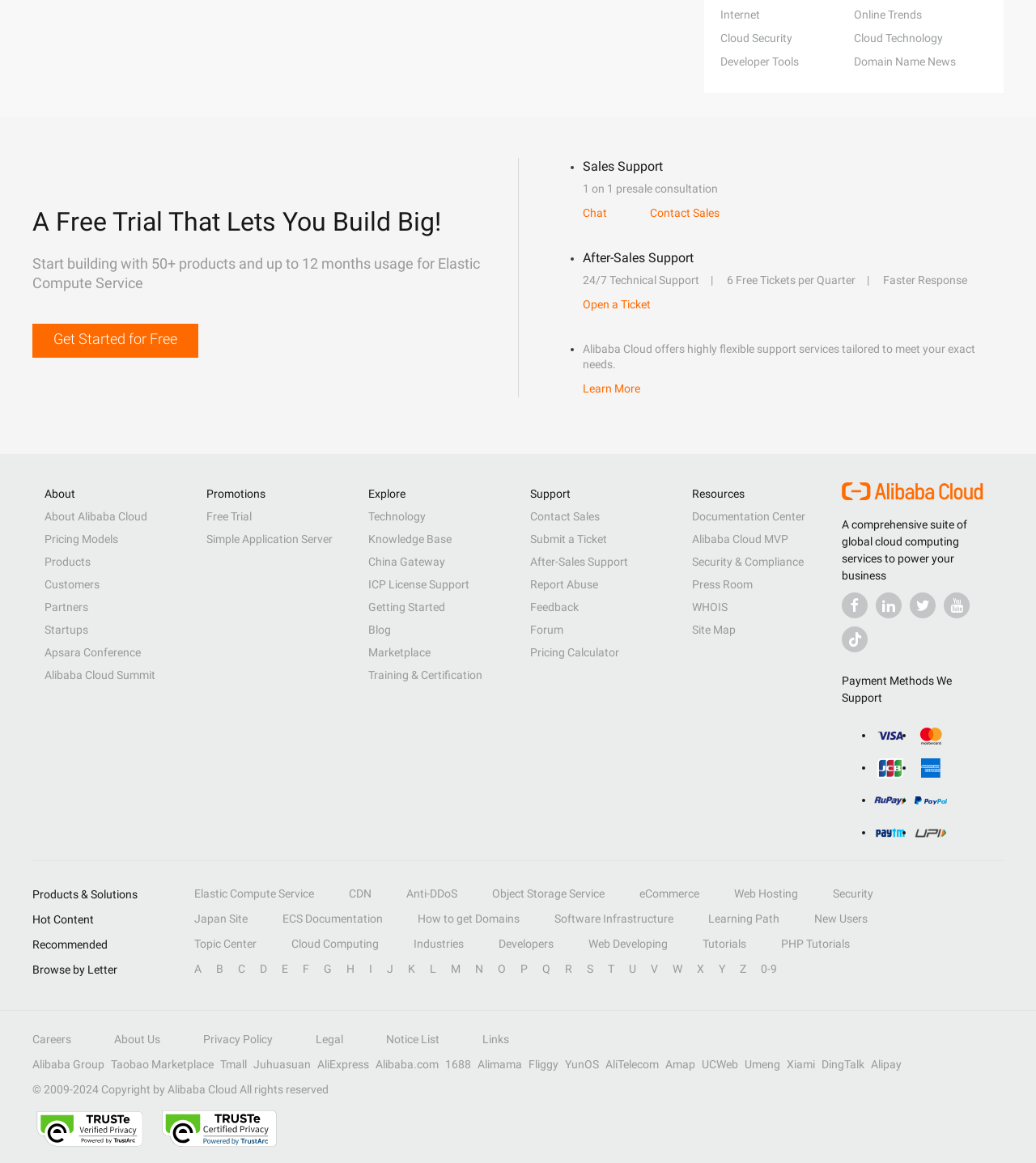Identify the bounding box coordinates necessary to click and complete the given instruction: "Click on the 'Get Started for Free' button".

[0.031, 0.278, 0.191, 0.308]